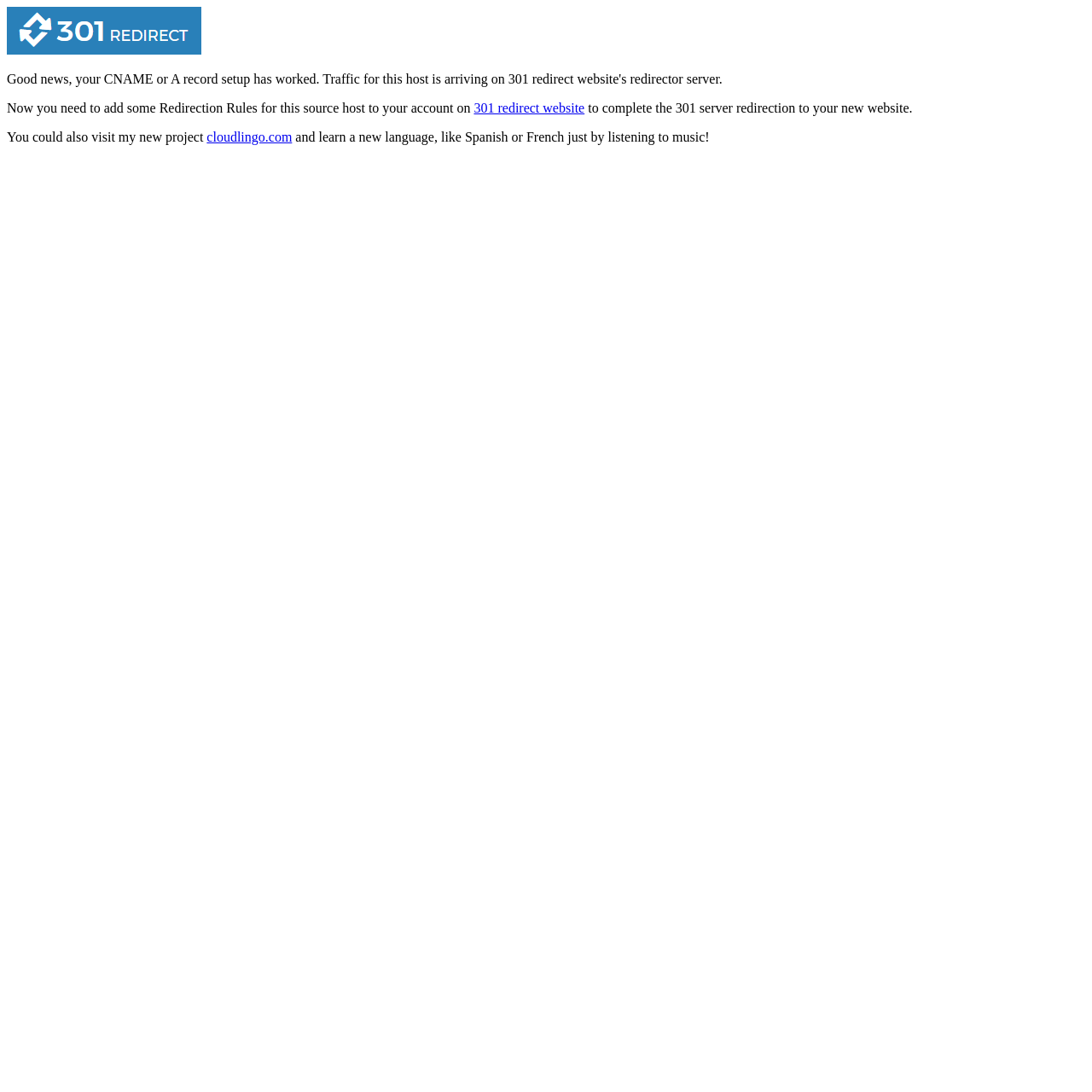What type of redirection is mentioned?
Carefully analyze the image and provide a detailed answer to the question.

The webpage specifically mentions a 301 redirect, which is a type of server redirection. This is indicated by the link '301 redirect website'.